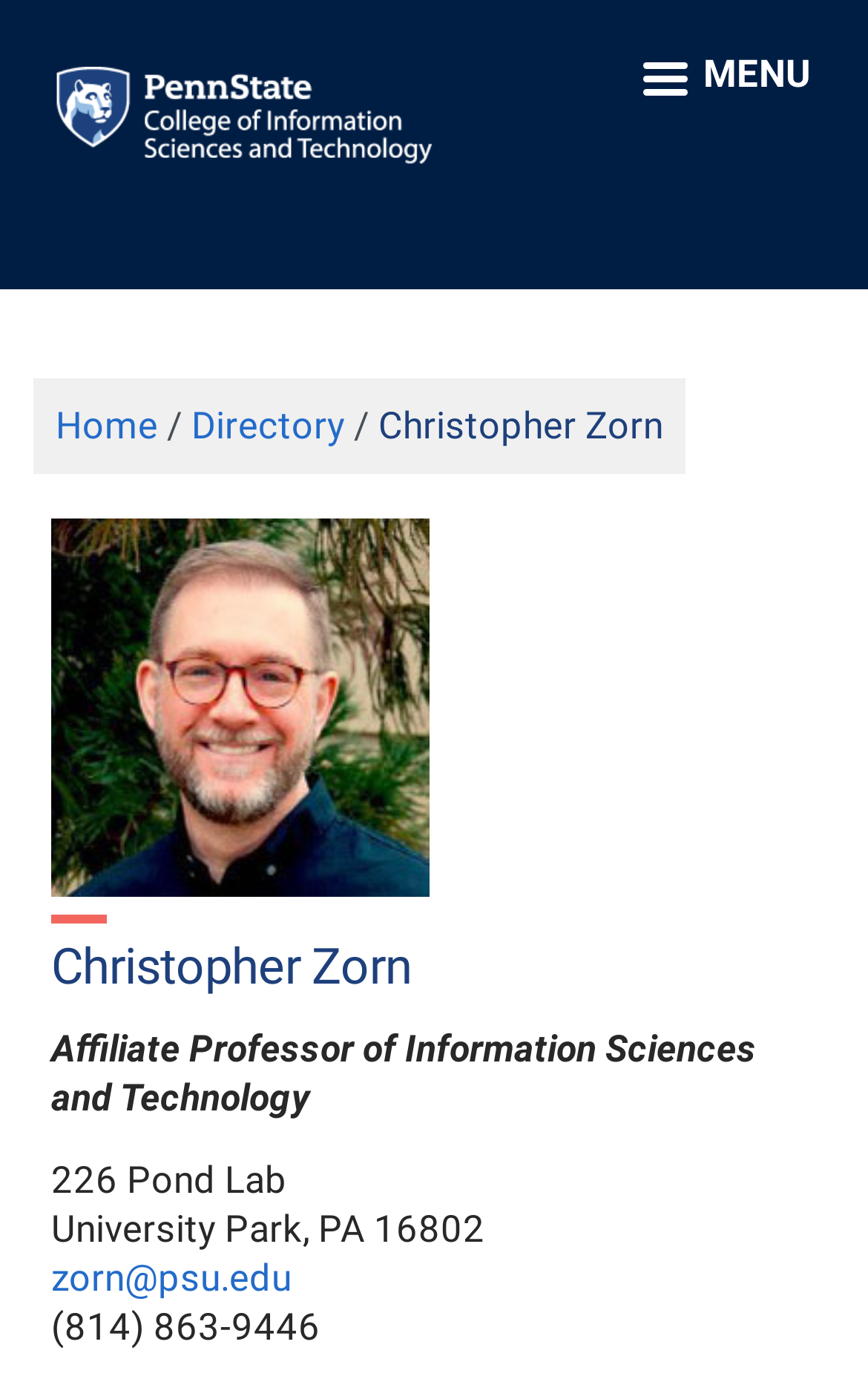Bounding box coordinates are given in the format (top-left x, top-left y, bottom-right x, bottom-right y). All values should be floating point numbers between 0 and 1. Provide the bounding box coordinate for the UI element described as: Menu

[0.708, 0.032, 0.821, 0.089]